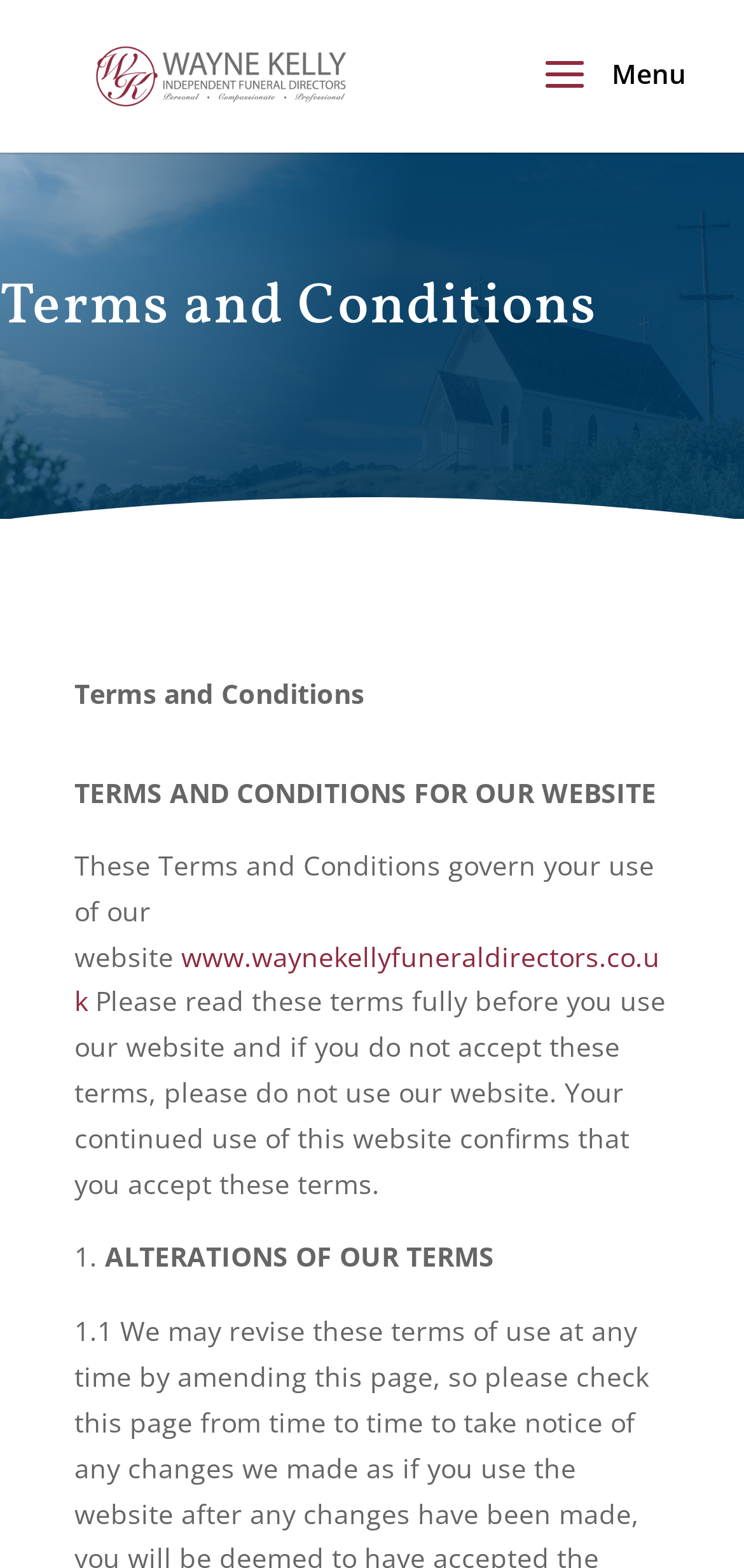Locate the UI element described as follows: "www.waynekellyfuneraldirectors.co.uk". Return the bounding box coordinates as four float numbers between 0 and 1 in the order [left, top, right, bottom].

[0.1, 0.598, 0.887, 0.65]